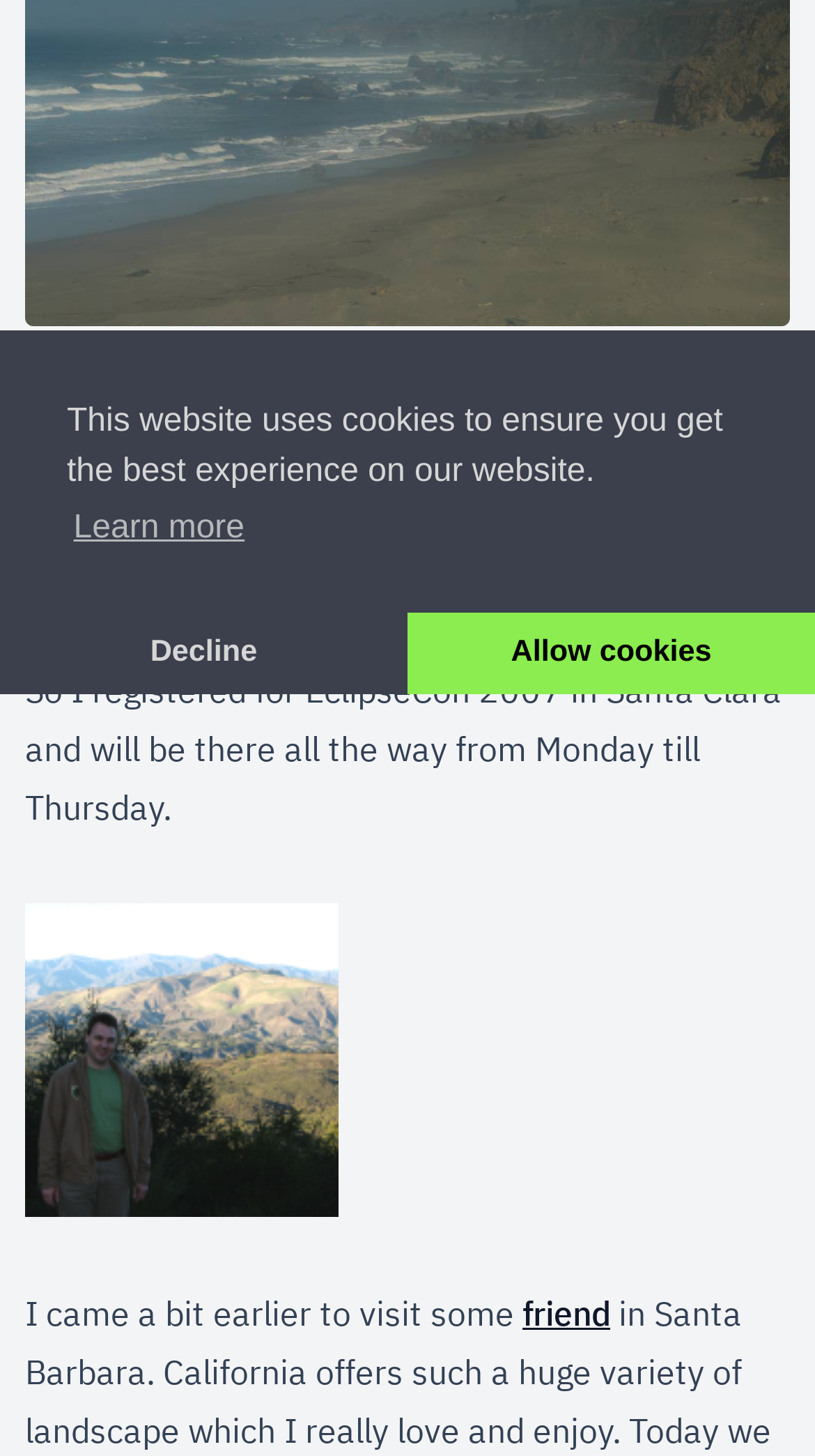Determine the bounding box coordinates for the UI element with the following description: "Learn more". The coordinates should be four float numbers between 0 and 1, represented as [left, top, right, bottom].

[0.082, 0.342, 0.308, 0.386]